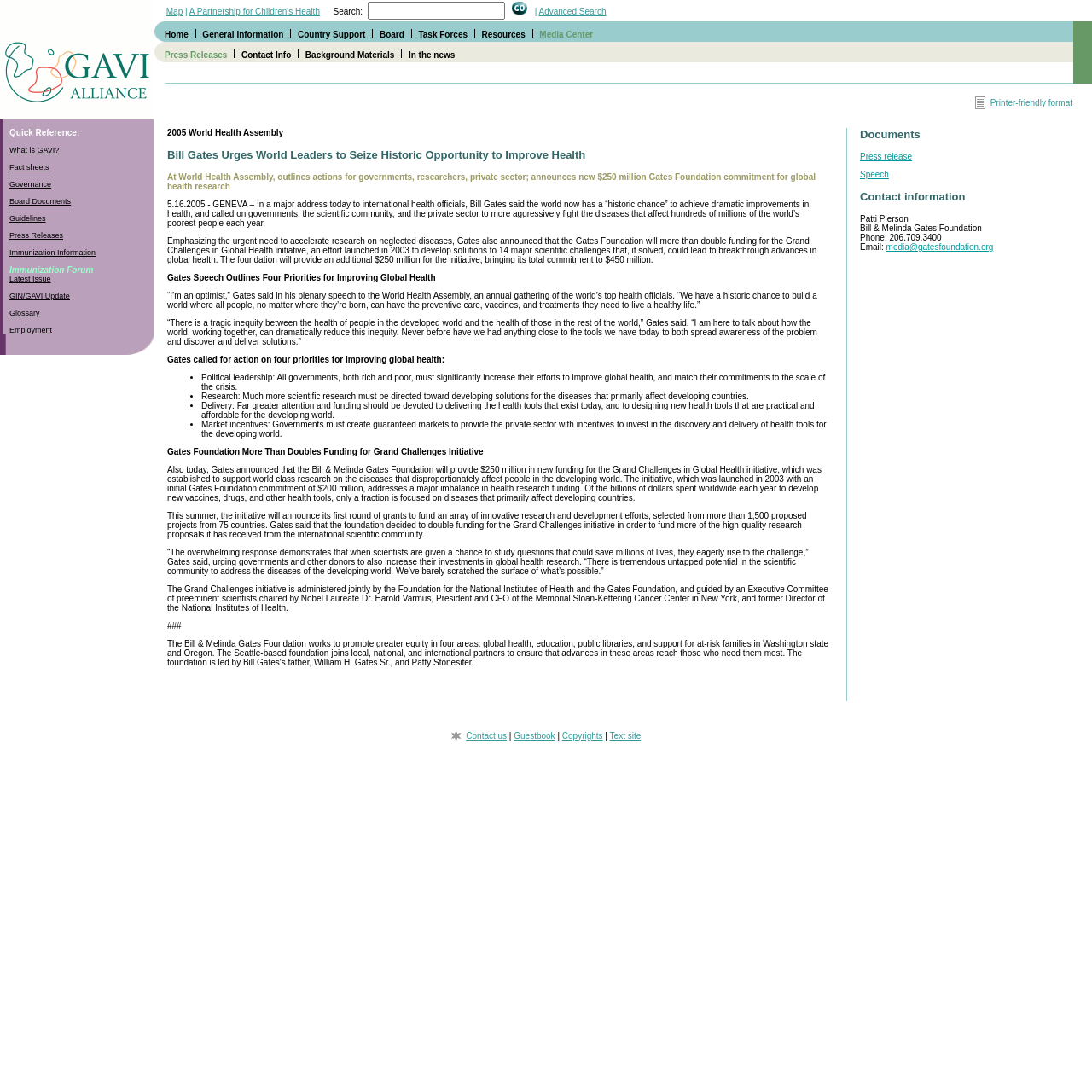Offer a detailed account of what is visible on the webpage.

The webpage is about Bill Gates urging world leaders to seize a historic opportunity to improve health. At the top, there is a layout table that spans the entire width of the page, with a row containing a link and a table cell with a map icon, a partnership for children's health search bar, and an advanced search link. Below this row, there is a table cell with a horizontal menu containing links to various sections, including Home, General Information, Country Support, Board, Task Forces, Resources, Media Center, Press Releases, Contact Info, Background Materials, and In the news.

The horizontal menu is divided into two parts, with the first part containing links to Home, General Information, Country Support, Board, Task Forces, Resources, and Media Center, and the second part containing links to Press Releases, Contact Info, Background Materials, and In the news. Each link in the menu is separated by a small icon.

Below the horizontal menu, there is a large empty space that takes up most of the page. There are no images or text in this section. The overall layout of the page is simple and organized, with a focus on the horizontal menu and the search bar at the top.